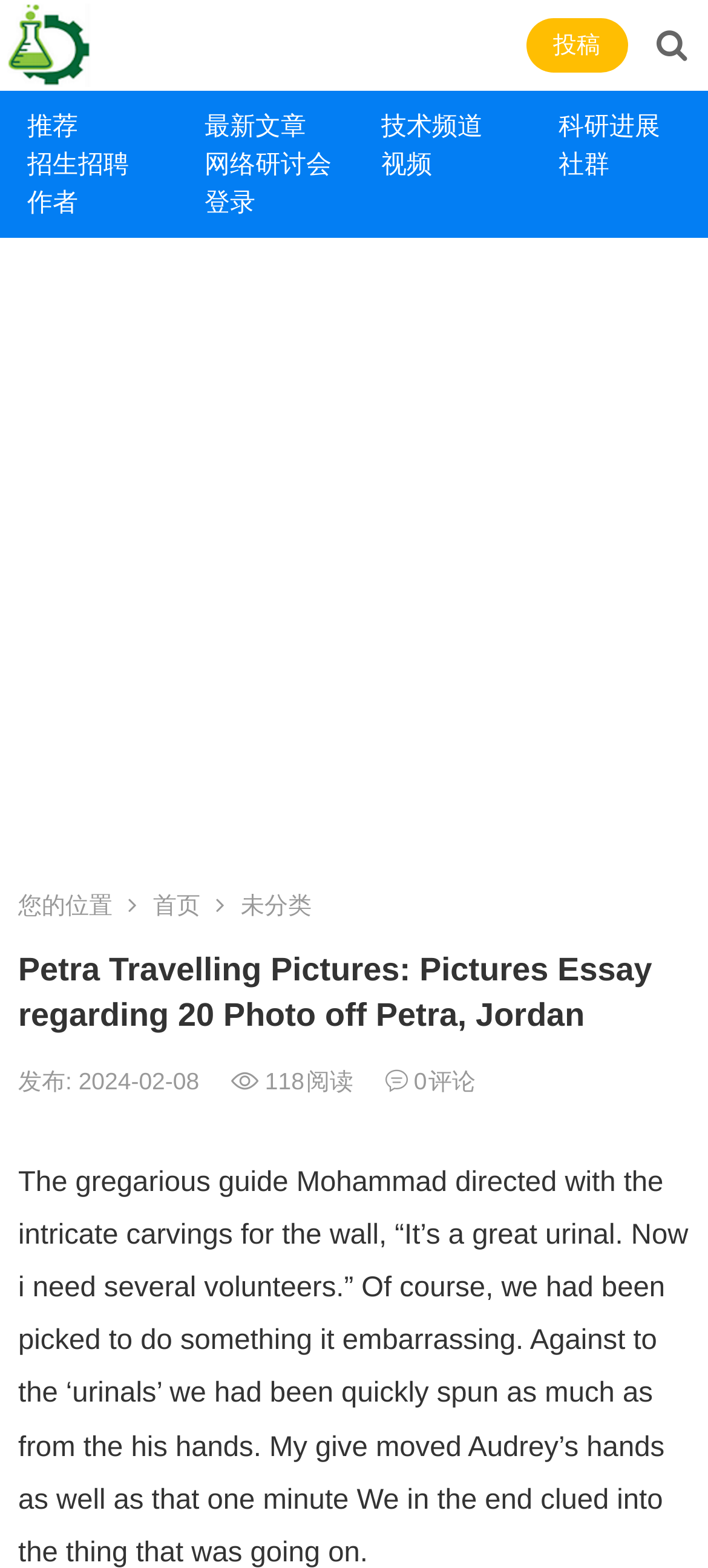What is the name of the website?
Give a thorough and detailed response to the question.

I determined the name of the website by looking at the top-left corner of the webpage, where I found a link with the text 'BioEngX'.